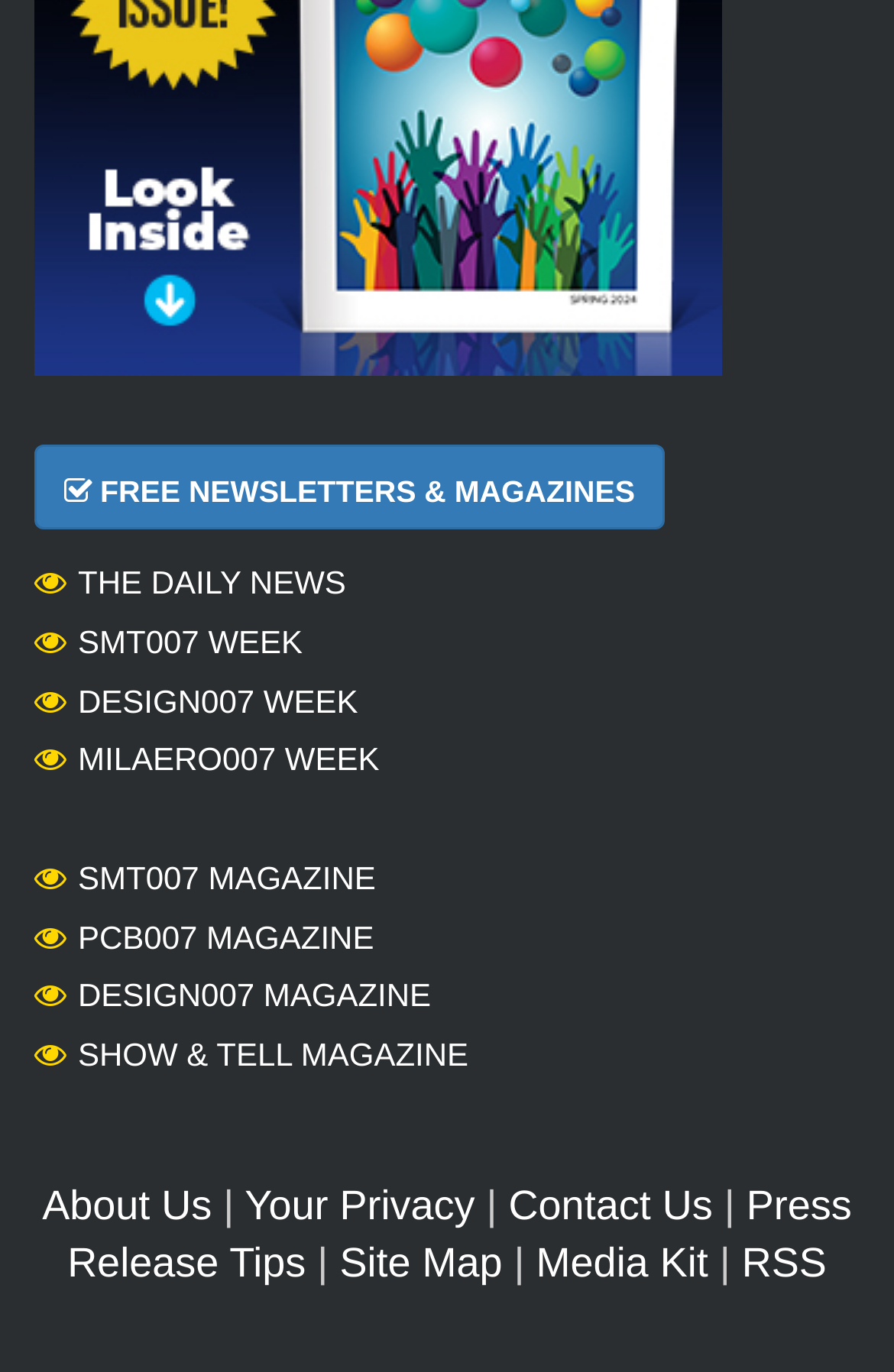What is the last link in the footer section?
Answer the question using a single word or phrase, according to the image.

RSS